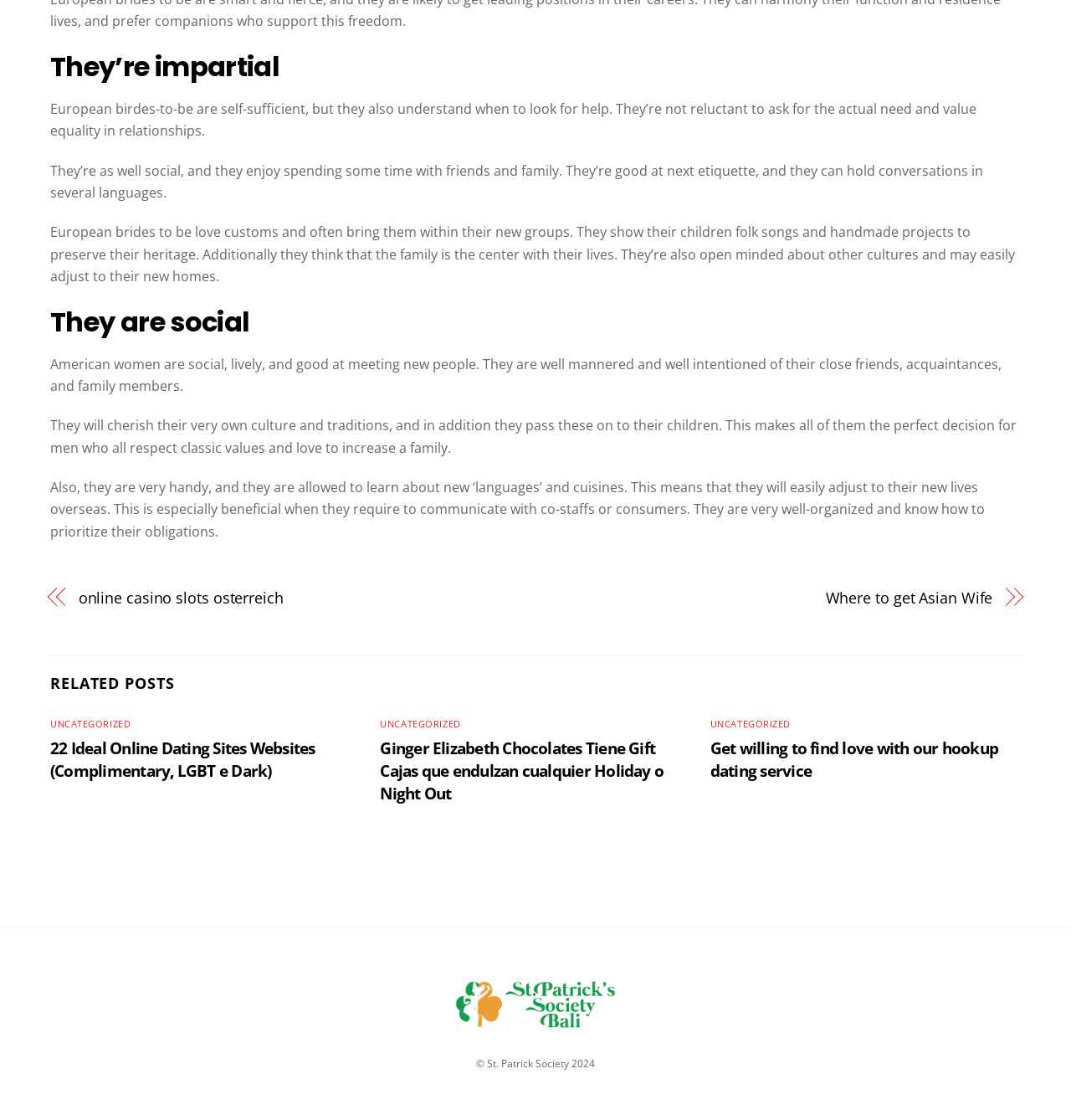Using the provided description: "Uncategorized", find the bounding box coordinates of the corresponding UI element. The output should be four float numbers between 0 and 1, in the format [left, top, right, bottom].

[0.663, 0.641, 0.738, 0.652]